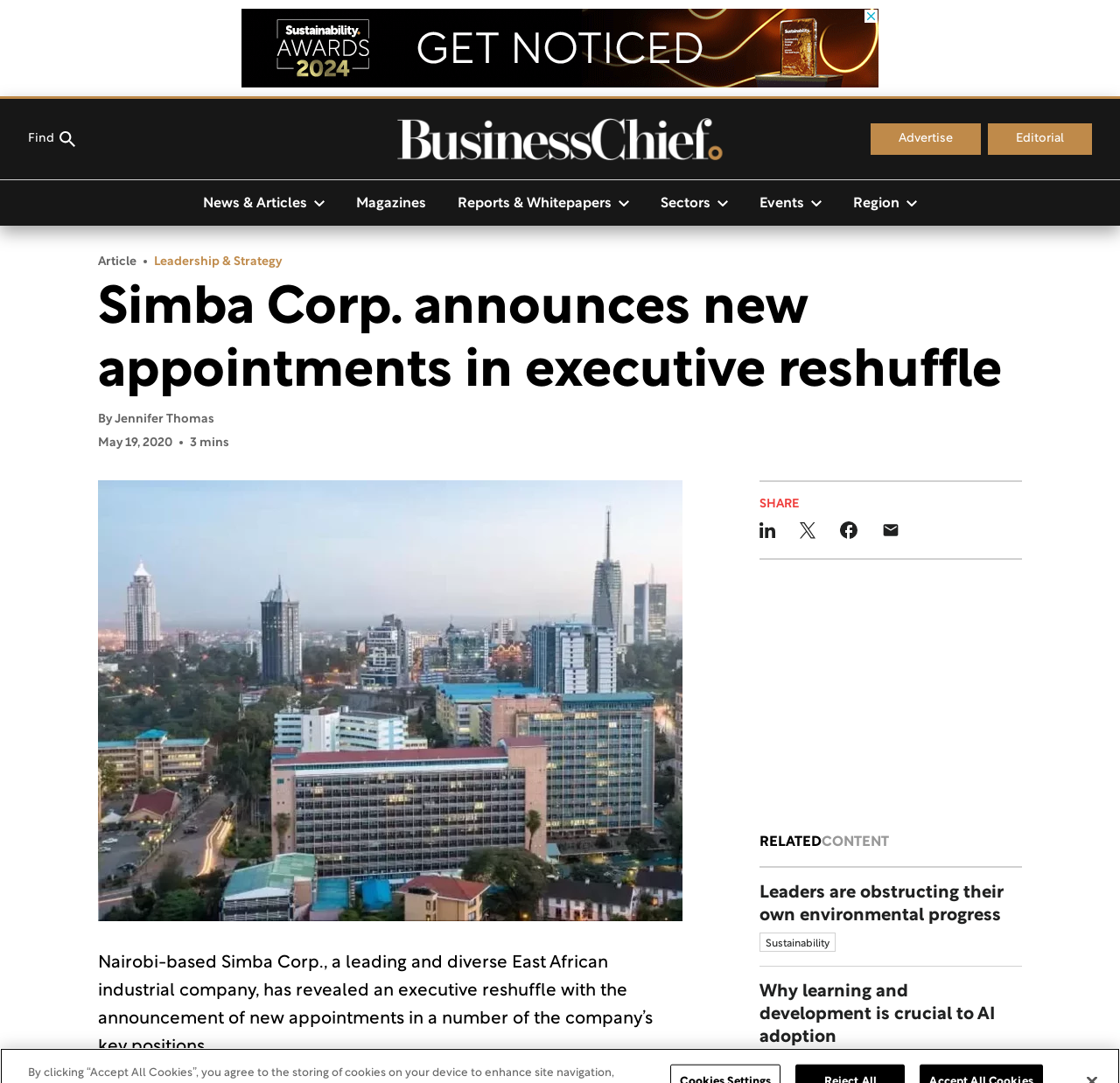Can you find the bounding box coordinates of the area I should click to execute the following instruction: "Search for something"?

[0.025, 0.111, 0.067, 0.146]